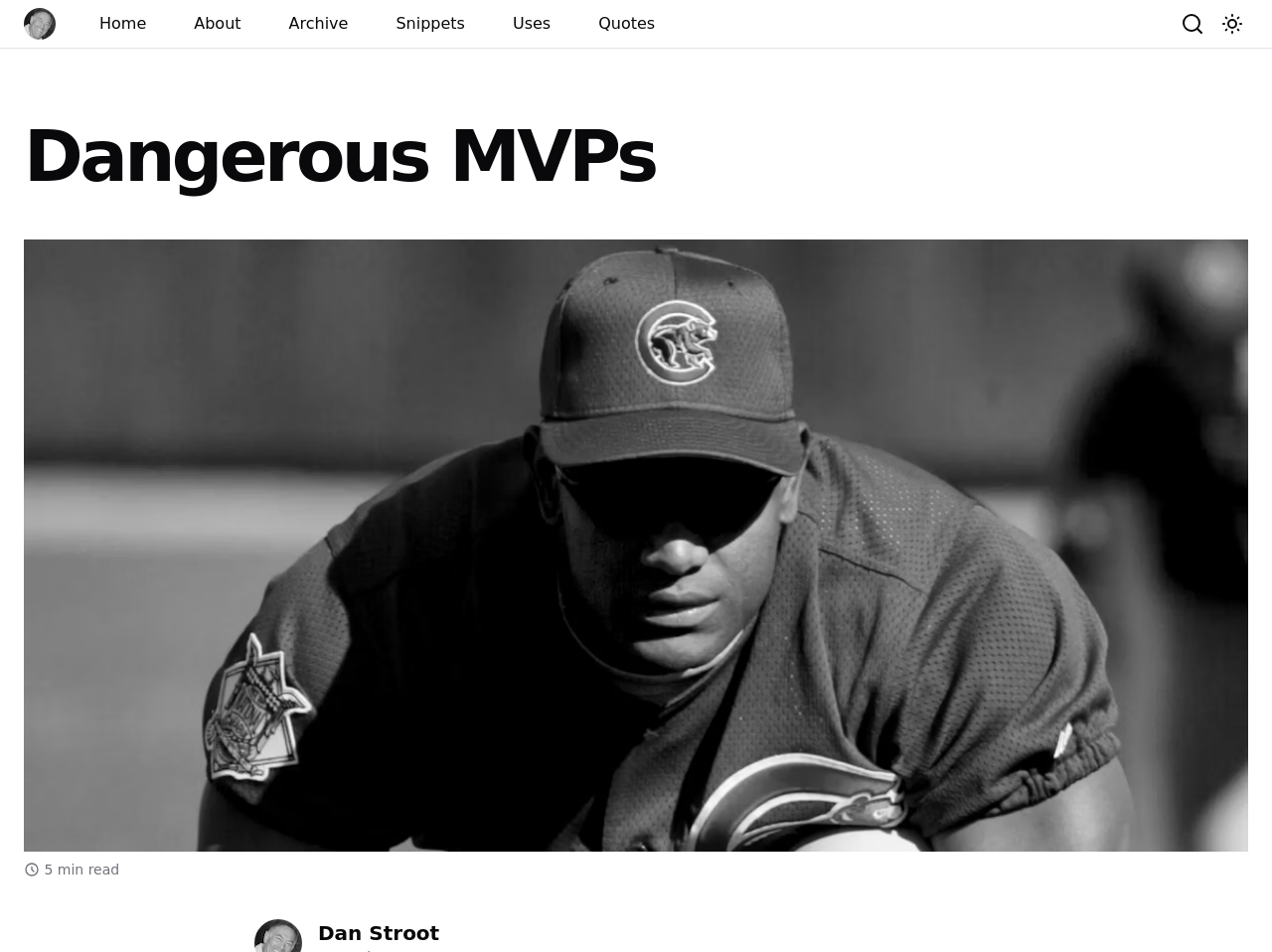Specify the bounding box coordinates of the area to click in order to follow the given instruction: "Click on the 'Planes' link."

None